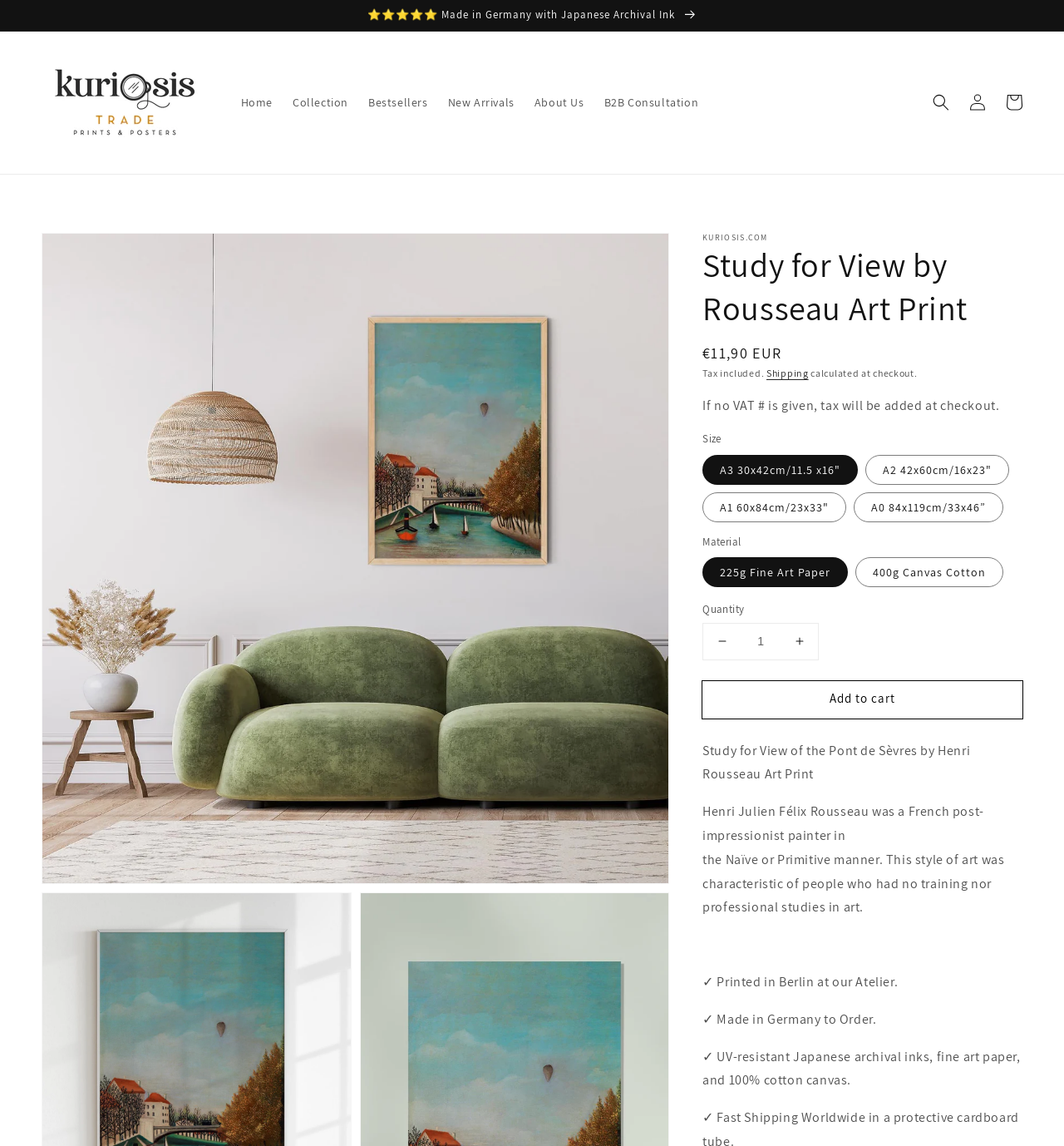Can you show the bounding box coordinates of the region to click on to complete the task described in the instruction: "Search for products"?

[0.867, 0.074, 0.902, 0.106]